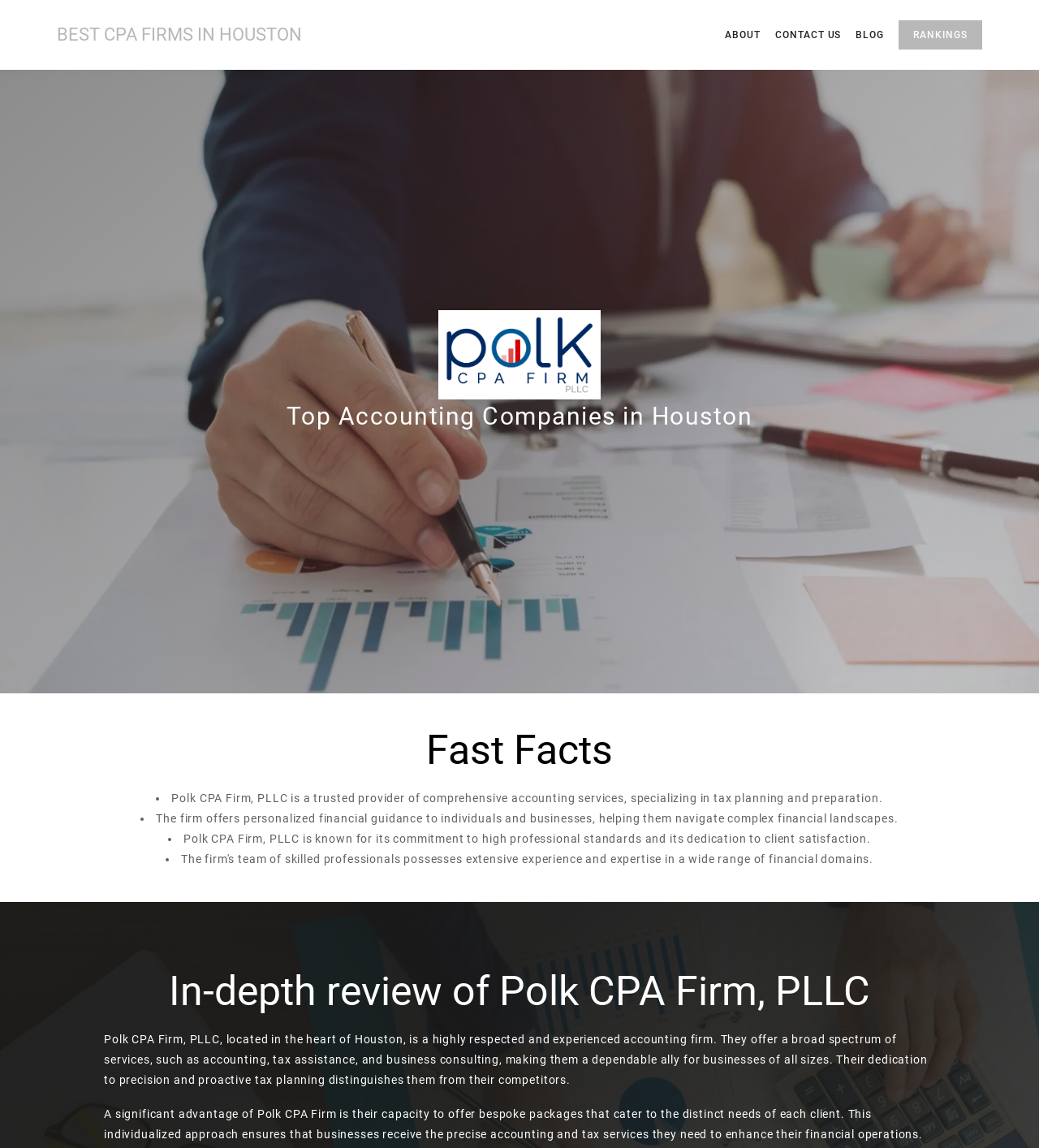Give the bounding box coordinates for the element described as: "Contact Us".

[0.746, 0.021, 0.81, 0.04]